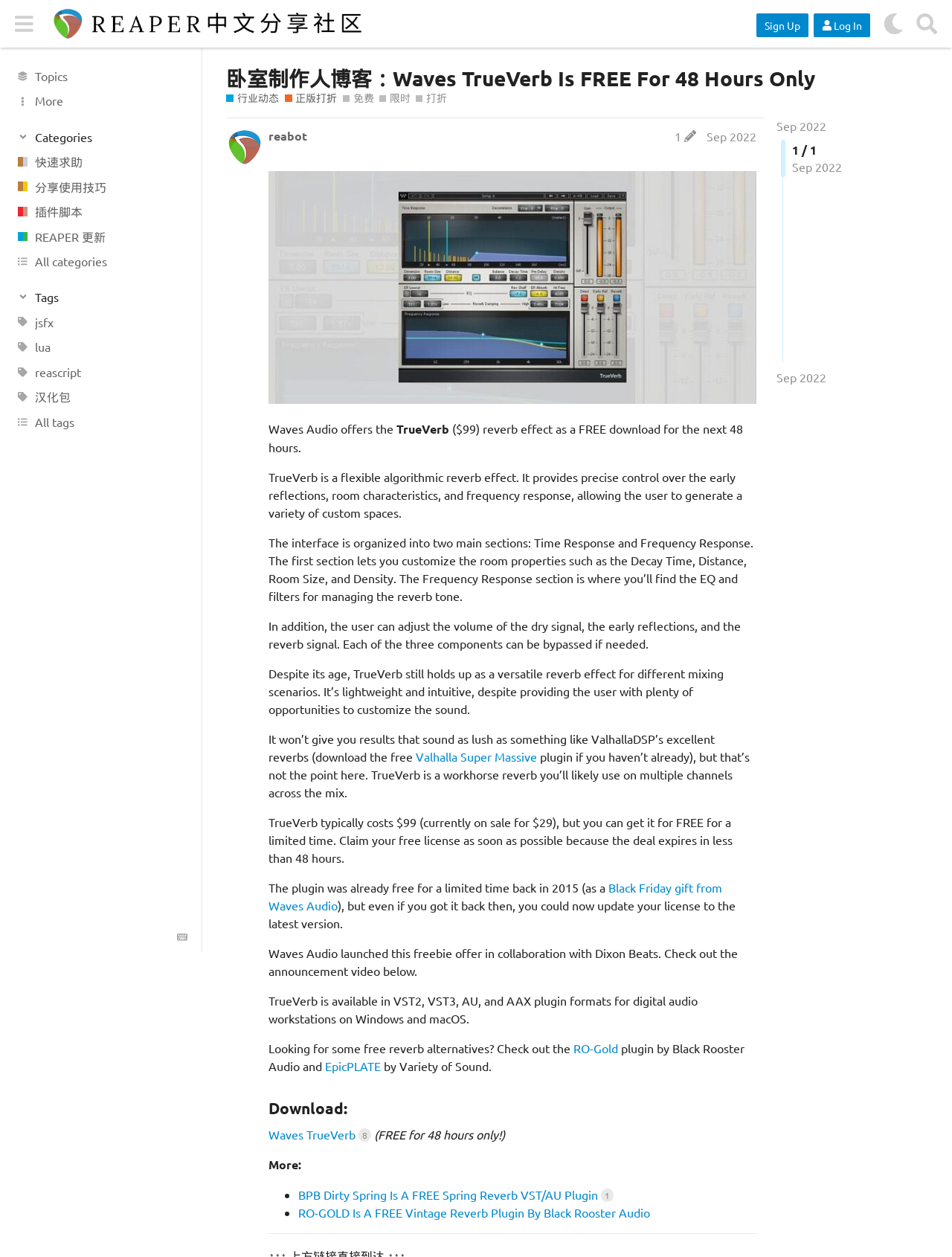Please find and report the bounding box coordinates of the element to click in order to perform the following action: "Click on the link to the previous article". The coordinates should be expressed as four float numbers between 0 and 1, in the format [left, top, right, bottom].

None